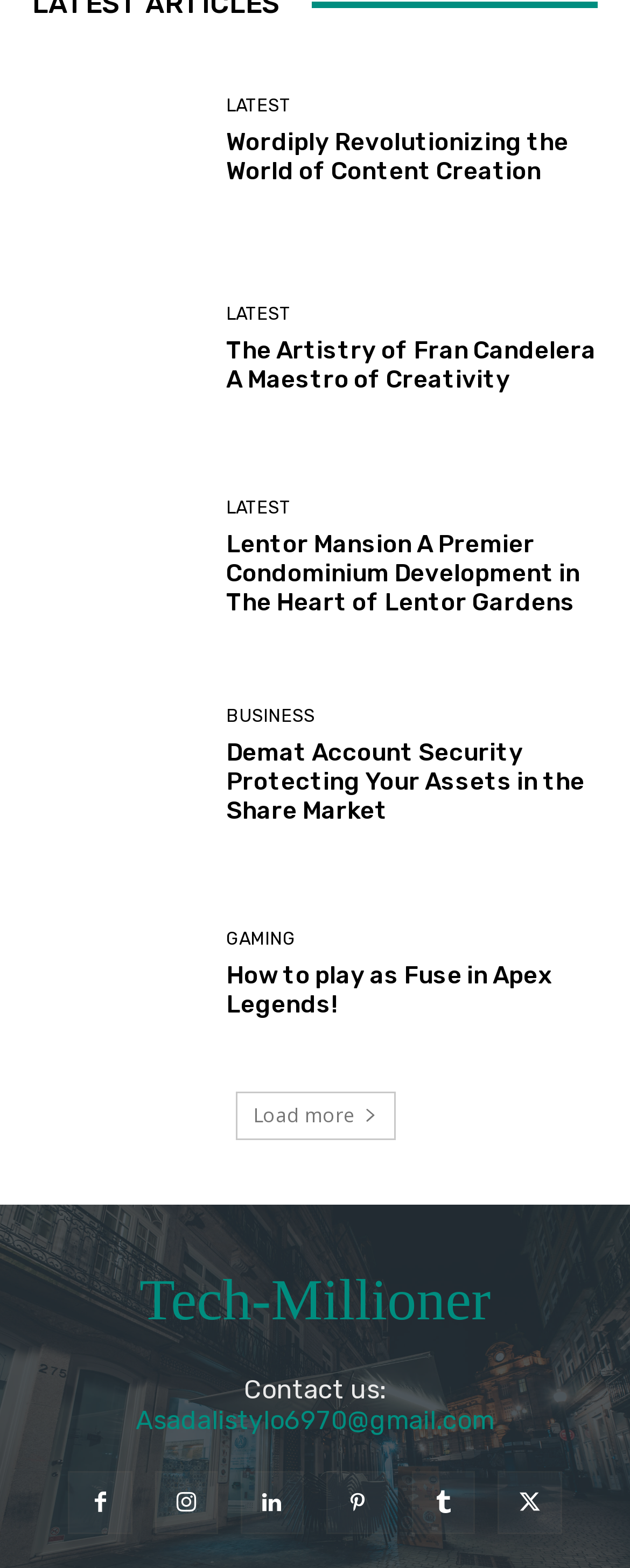Using the given description, provide the bounding box coordinates formatted as (top-left x, top-left y, bottom-right x, bottom-right y), with all values being floating point numbers between 0 and 1. Description: Menu

None